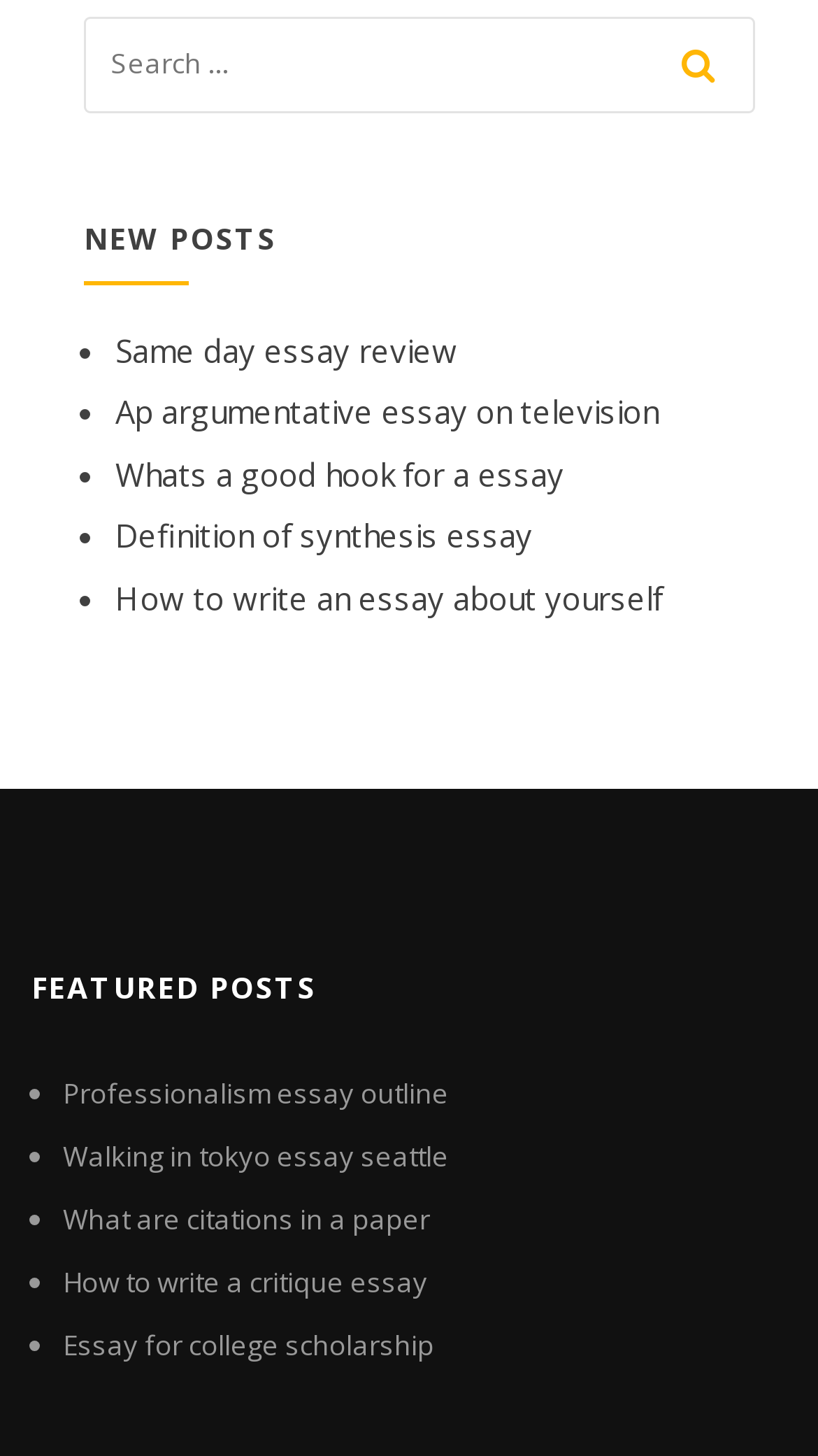Please respond in a single word or phrase: 
How many links are there under 'NEW POSTS'?

4